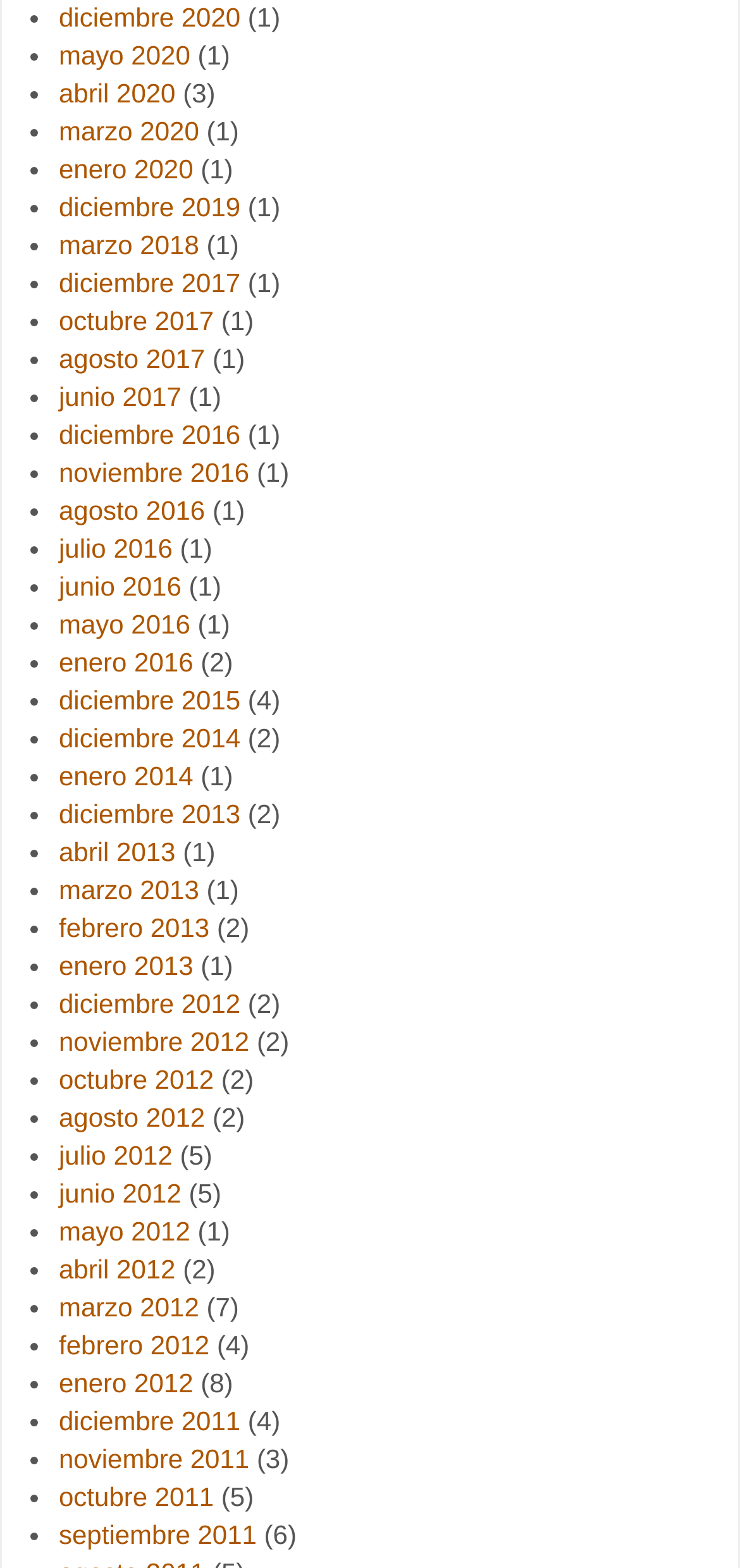How many links are there for 2016?
Answer the question with detailed information derived from the image.

I counted the links for 2016 and found that there are five links: 'diciembre 2016', 'noviembre 2016', 'agosto 2016', 'julio 2016', and 'junio 2016'.